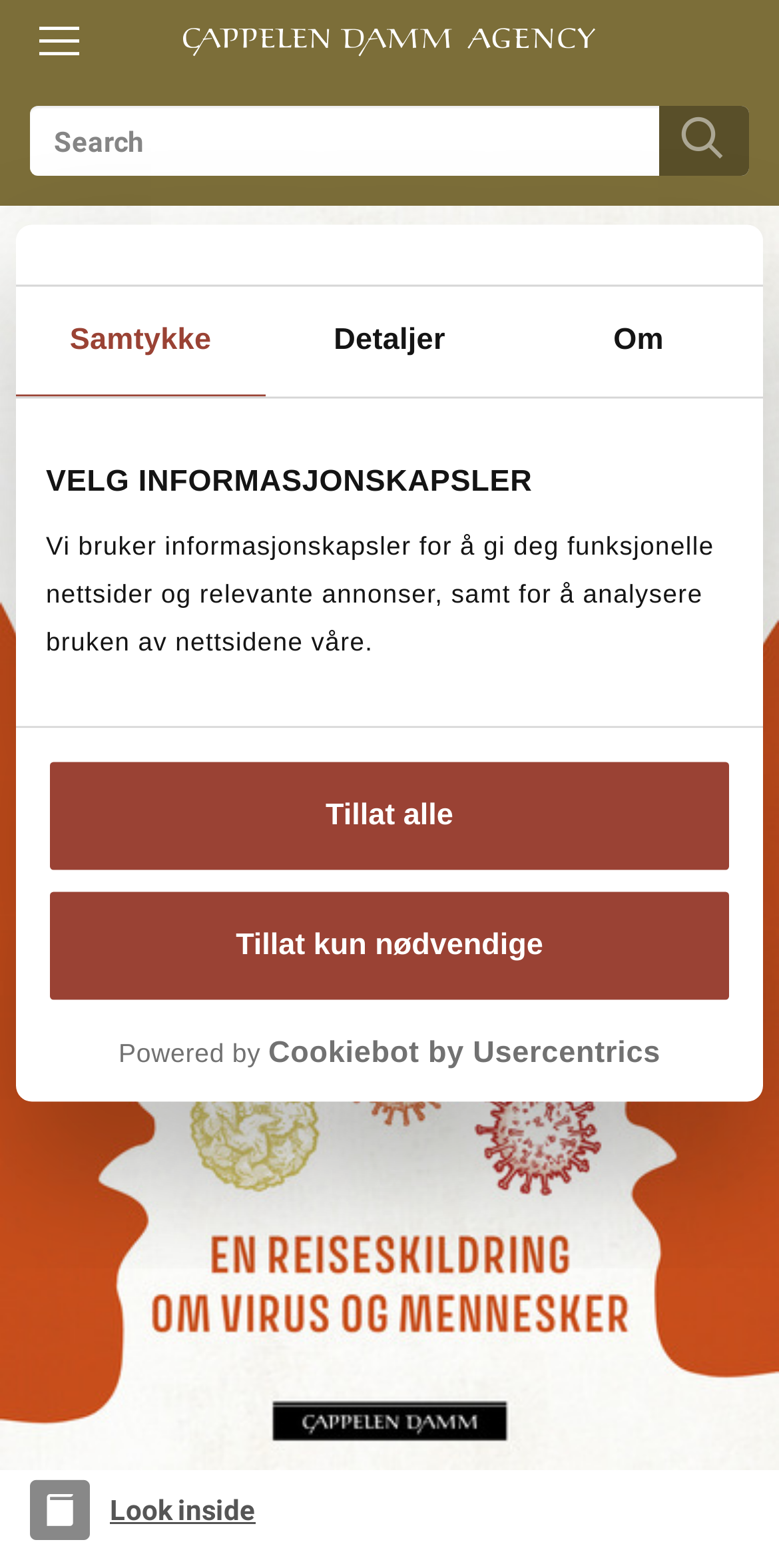Identify the first-level heading on the webpage and generate its text content.

VIRUSES ON THE LOOSE 